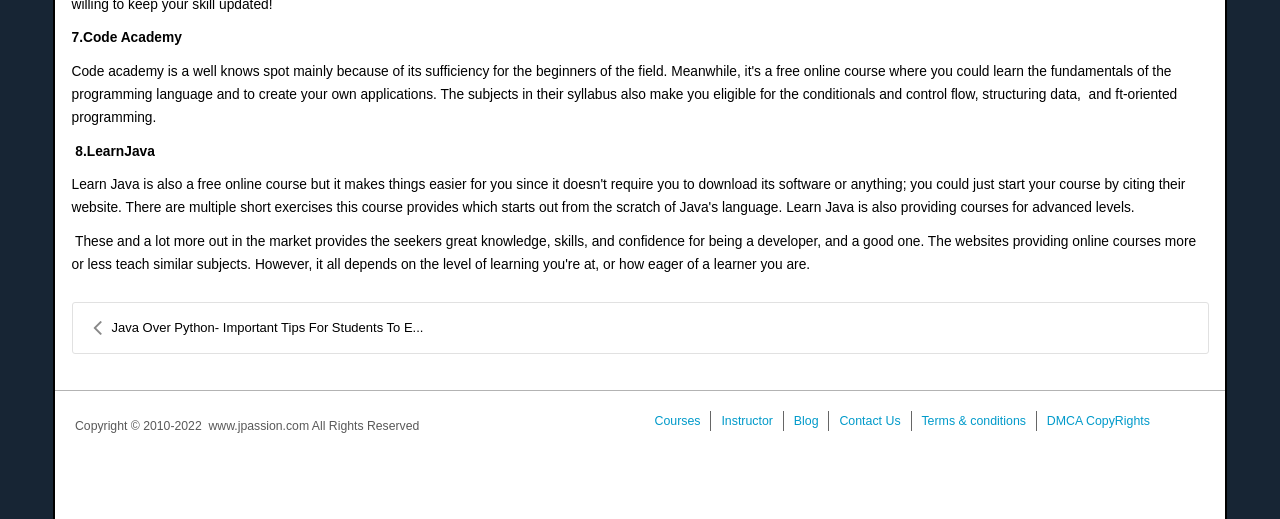Can you give a detailed response to the following question using the information from the image? What is the topic of the article?

The topic of the article can be found in the link element that says ' Java Over Python- Important Tips For Students To E...'. This suggests that the article is about comparing Java and Python programming languages.